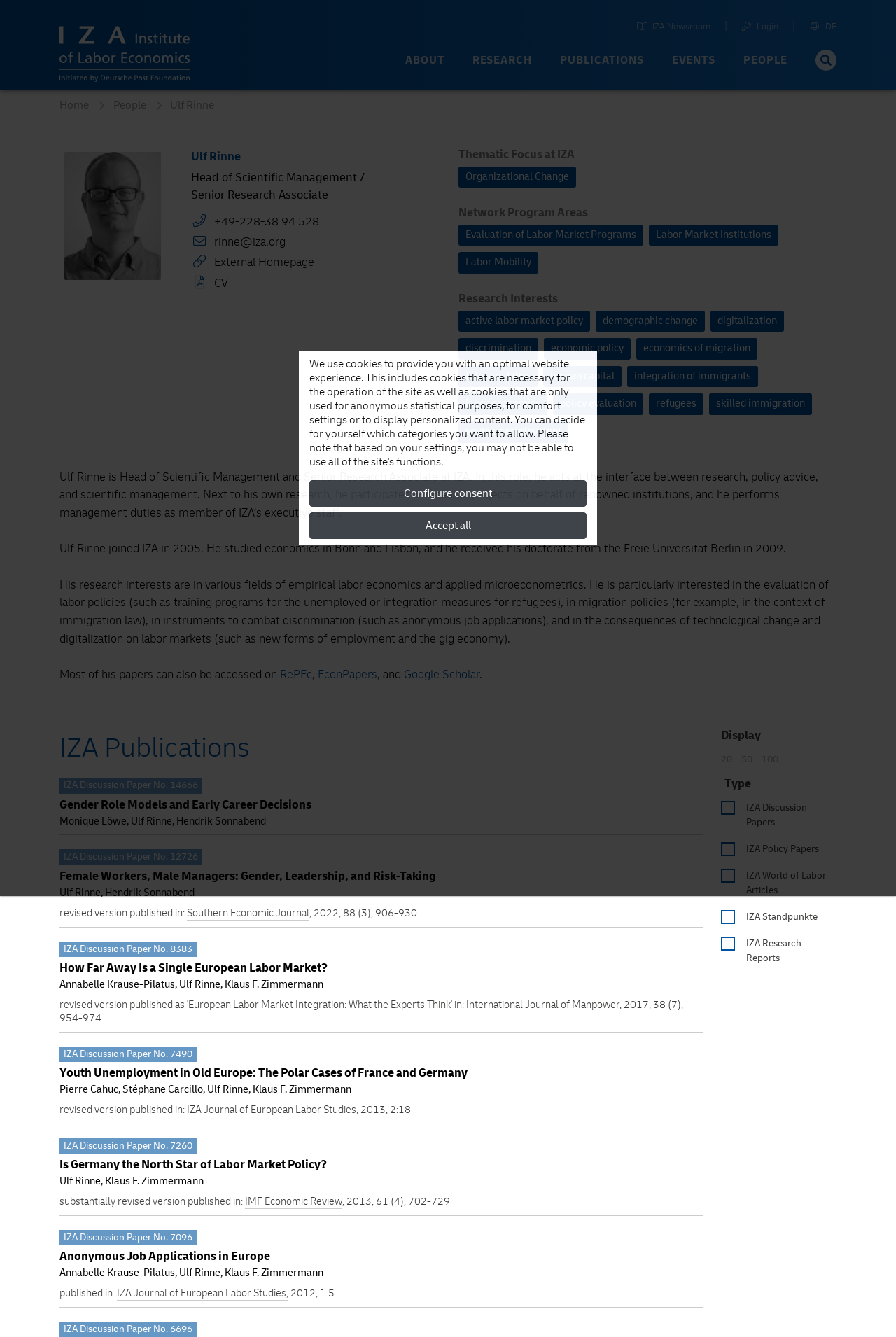Please find the bounding box coordinates of the element that you should click to achieve the following instruction: "Go to the IZA Newsroom". The coordinates should be presented as four float numbers between 0 and 1: [left, top, right, bottom].

[0.71, 0.017, 0.793, 0.026]